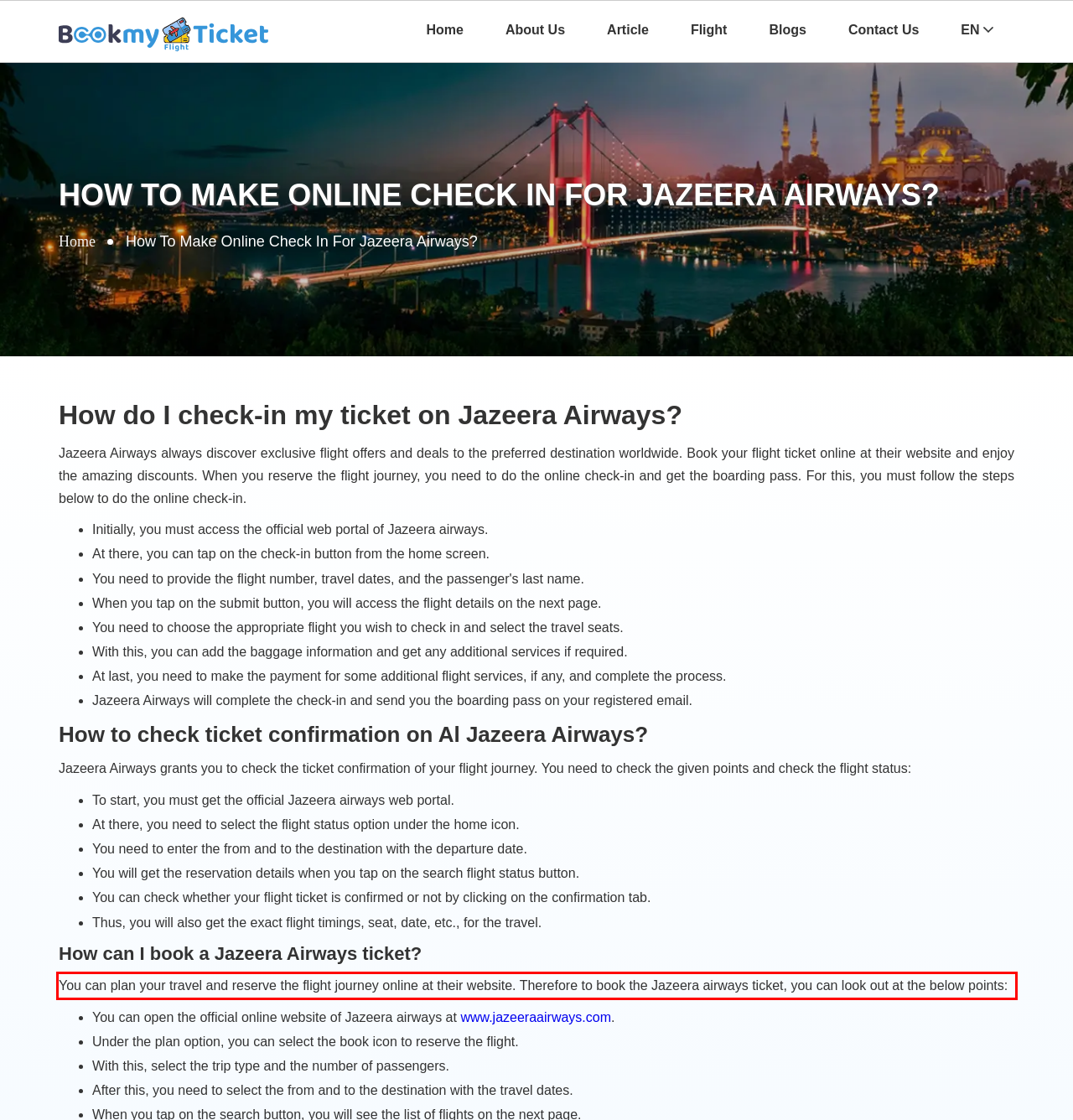Given a webpage screenshot, locate the red bounding box and extract the text content found inside it.

You can plan your travel and reserve the flight journey online at their website. Therefore to book the Jazeera airways ticket, you can look out at the below points: